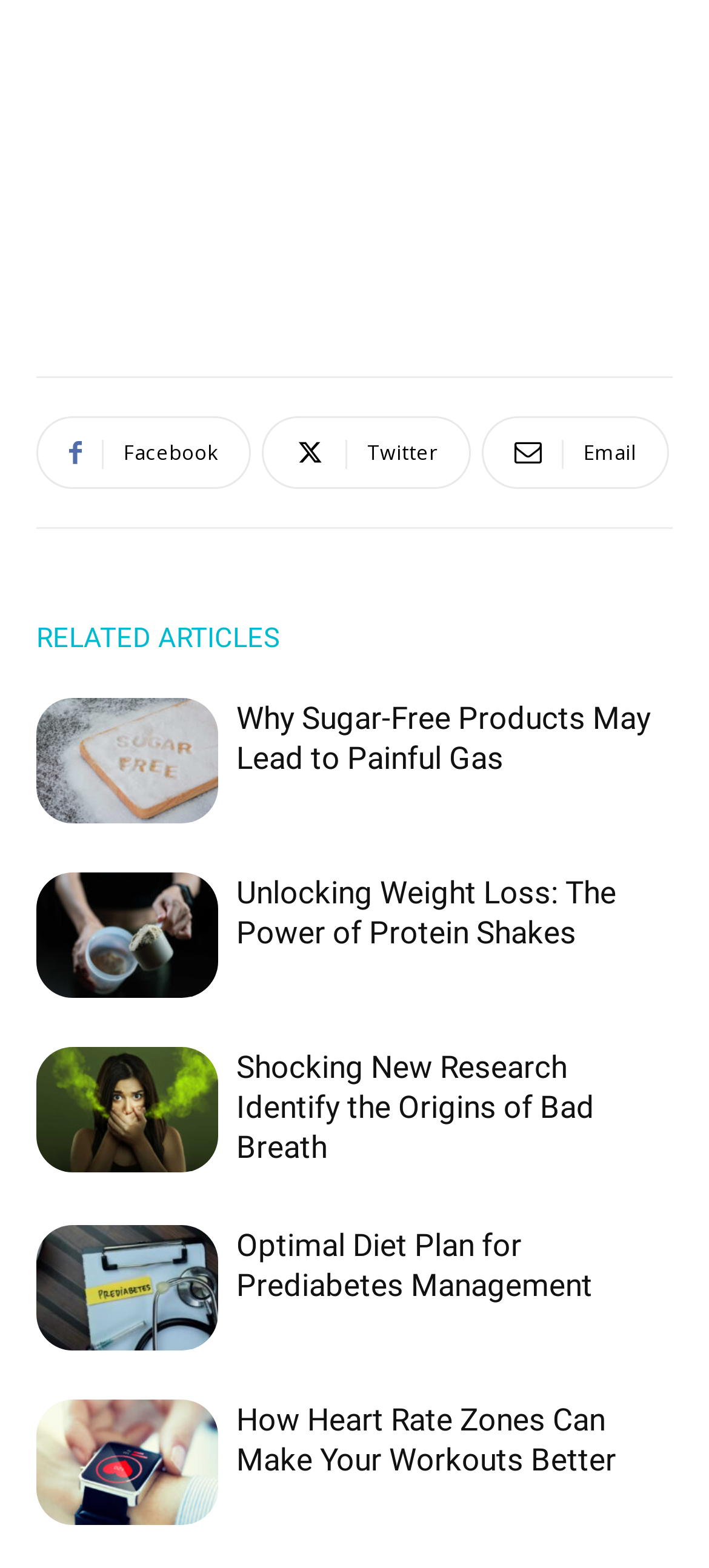Determine the bounding box coordinates for the element that should be clicked to follow this instruction: "Follow on Facebook". The coordinates should be given as four float numbers between 0 and 1, in the format [left, top, right, bottom].

[0.051, 0.265, 0.354, 0.312]